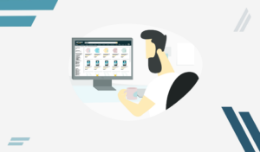Convey a detailed narrative of what is depicted in the image.

The image portrays a person engaged with a computer screen displaying an Amazon shopping interface. The individual, depicted with a beard and holding a cup, appears focused on exploring various products or managing an Amazon advertising strategy. The background features graphic elements that enhance the modern and digital atmosphere, emphasizing the integration of technology in online shopping. This illustration aligns with discussions on optimizing Amazon PPC (Pay-Per-Click) advertising campaigns, highlighting the importance of strategy, monitoring, and budget management for effective marketing on the platform. Additional resources and tips for successful Amazon advertising can provide valuable insights for users navigating their campaigns.